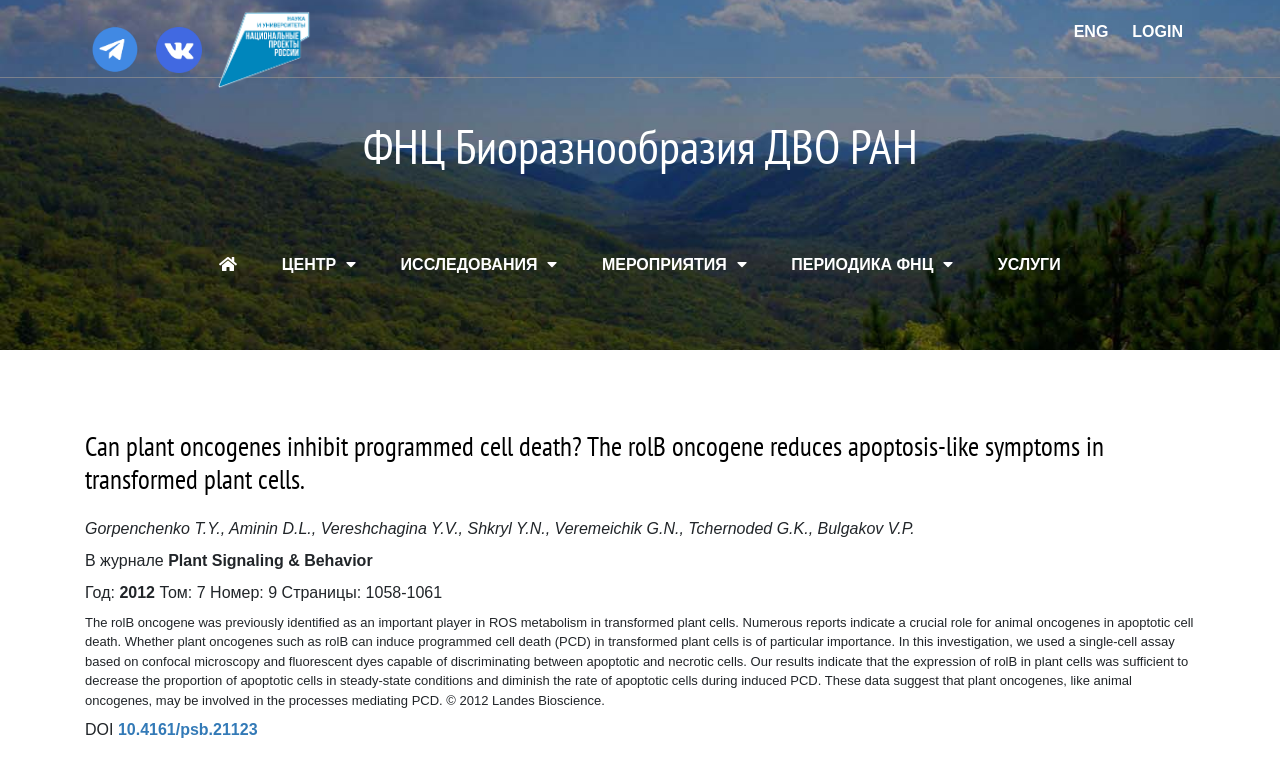Please identify the bounding box coordinates of where to click in order to follow the instruction: "Login to the system".

[0.885, 0.026, 0.924, 0.057]